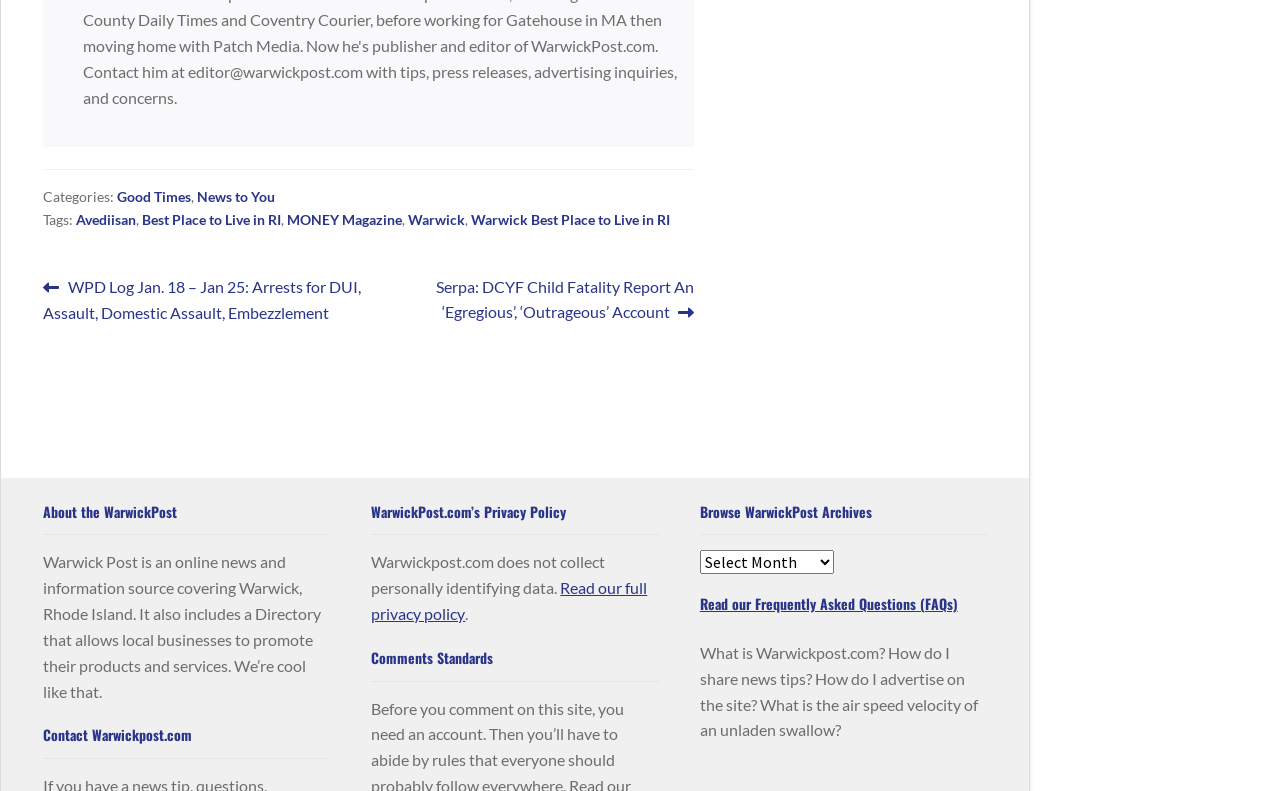What categories are available on the Warwick Post?
Use the image to answer the question with a single word or phrase.

Good Times, News to You